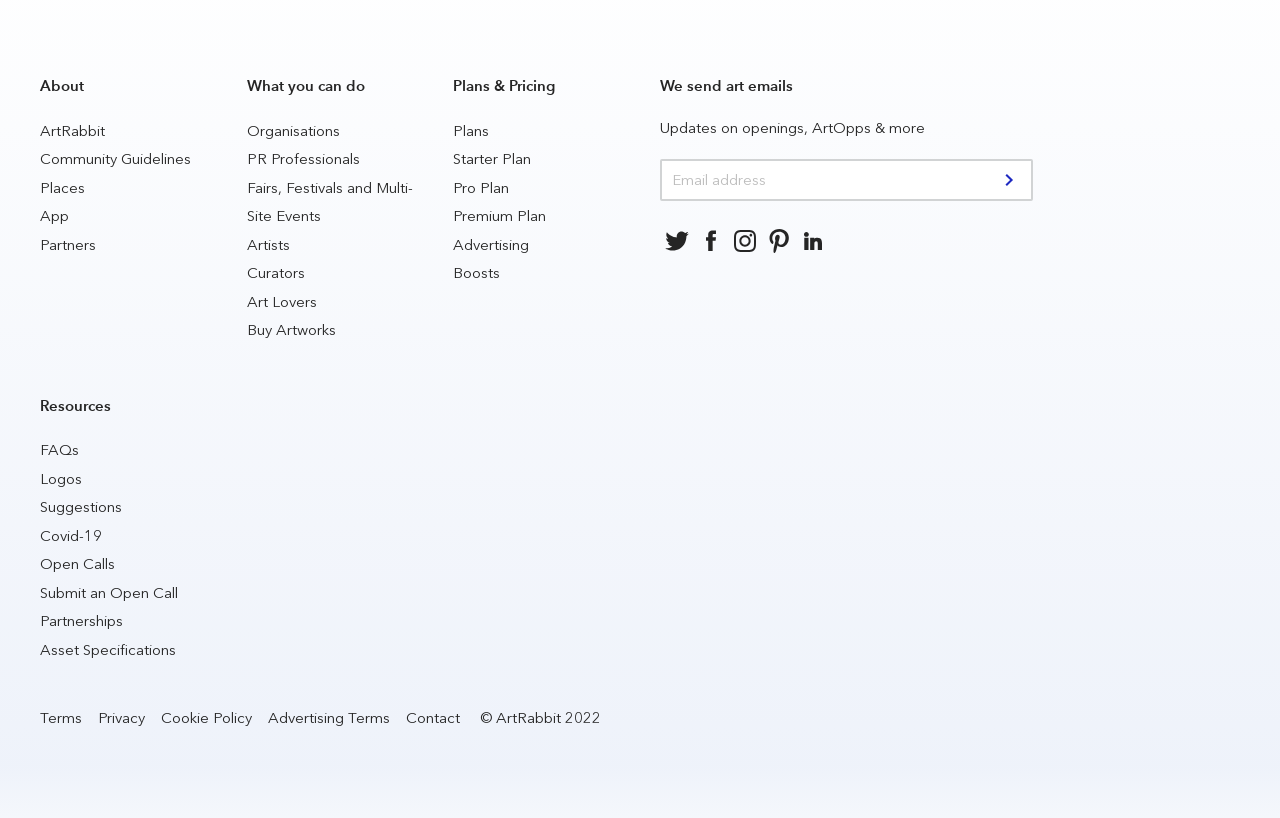Locate the bounding box of the UI element based on this description: "Fairs, Festivals and Multi-Site Events". Provide four float numbers between 0 and 1 as [left, top, right, bottom].

[0.193, 0.218, 0.322, 0.275]